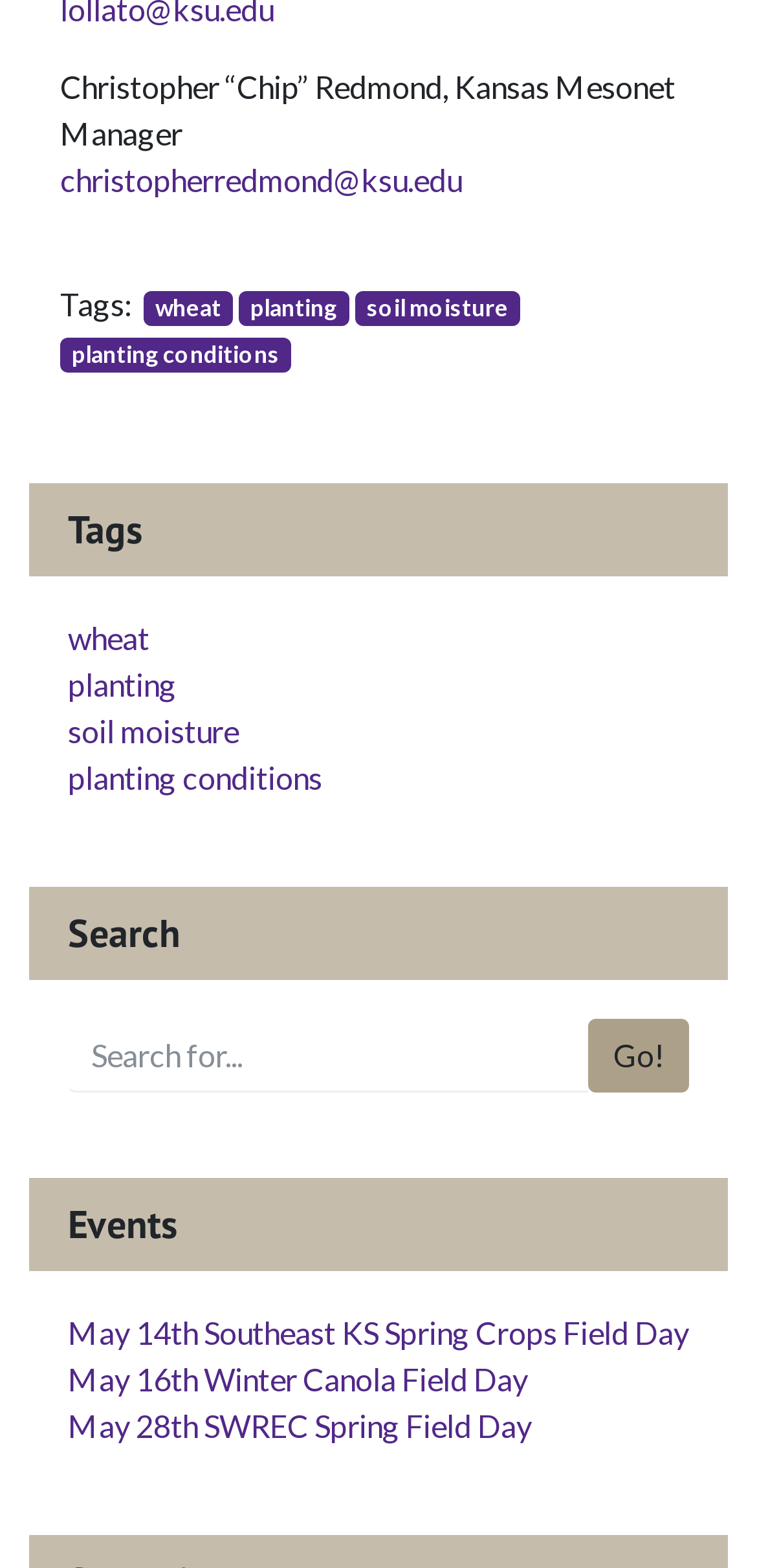Please provide a short answer using a single word or phrase for the question:
What is the button text below the search textbox?

Go!